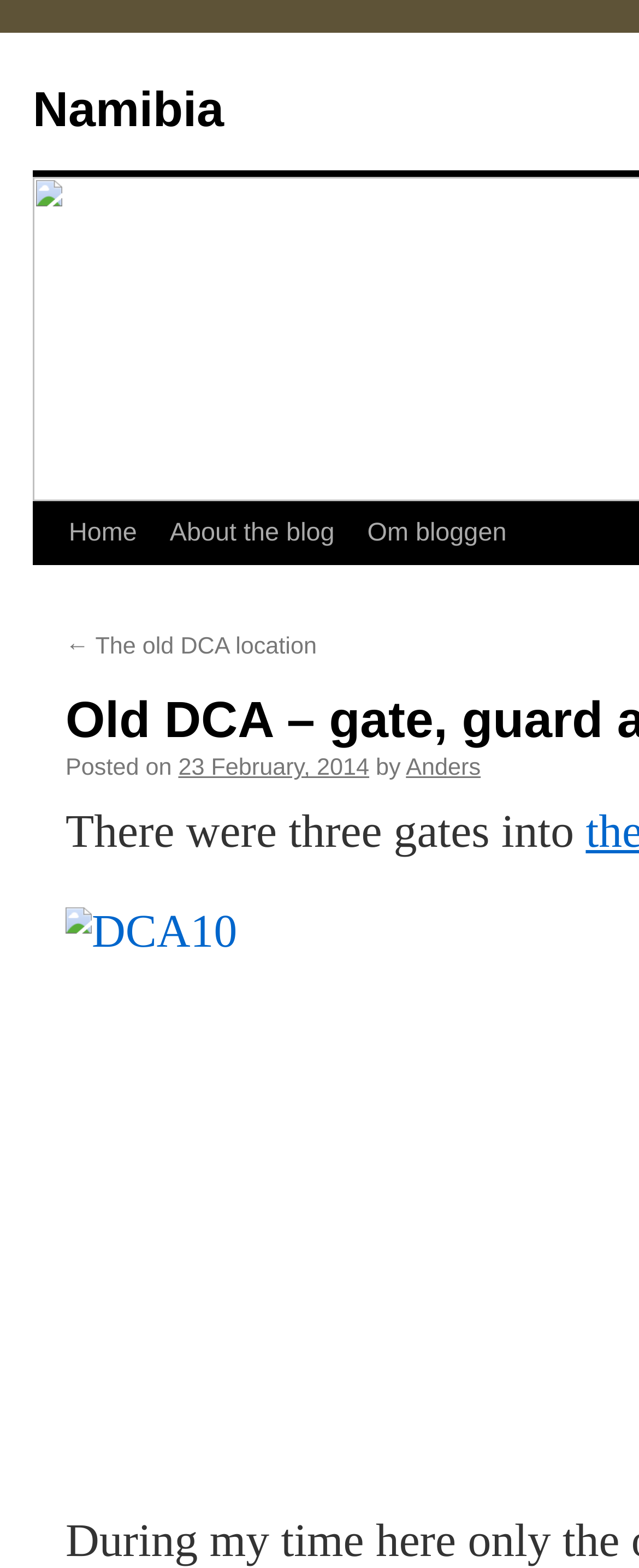Who is the author of the blog post?
Provide an in-depth and detailed explanation in response to the question.

I looked for the author's name and found it next to the 'by' text, which is 'Anders'.